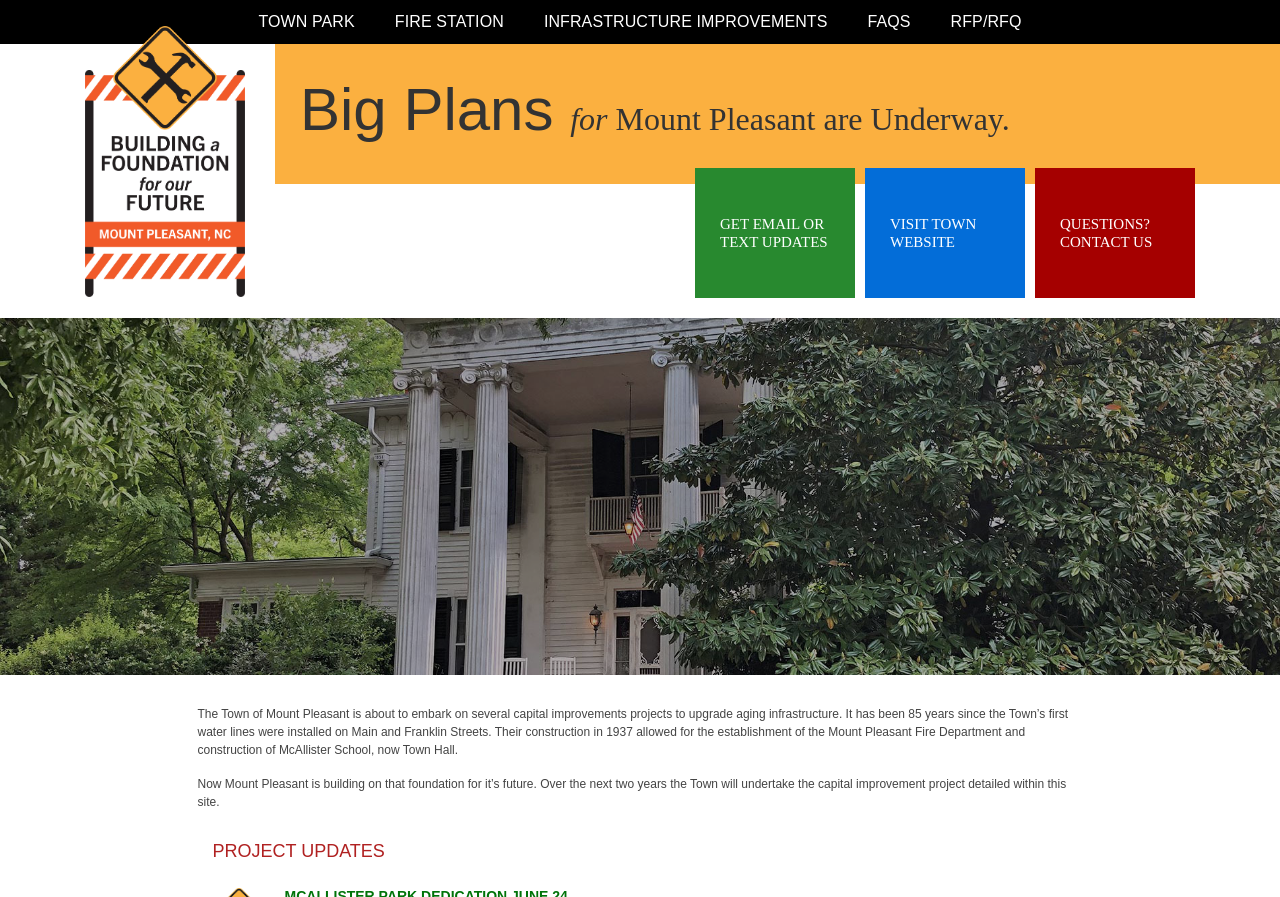Extract the main heading from the webpage content.

Big Plans for Mount Pleasant are Underway.